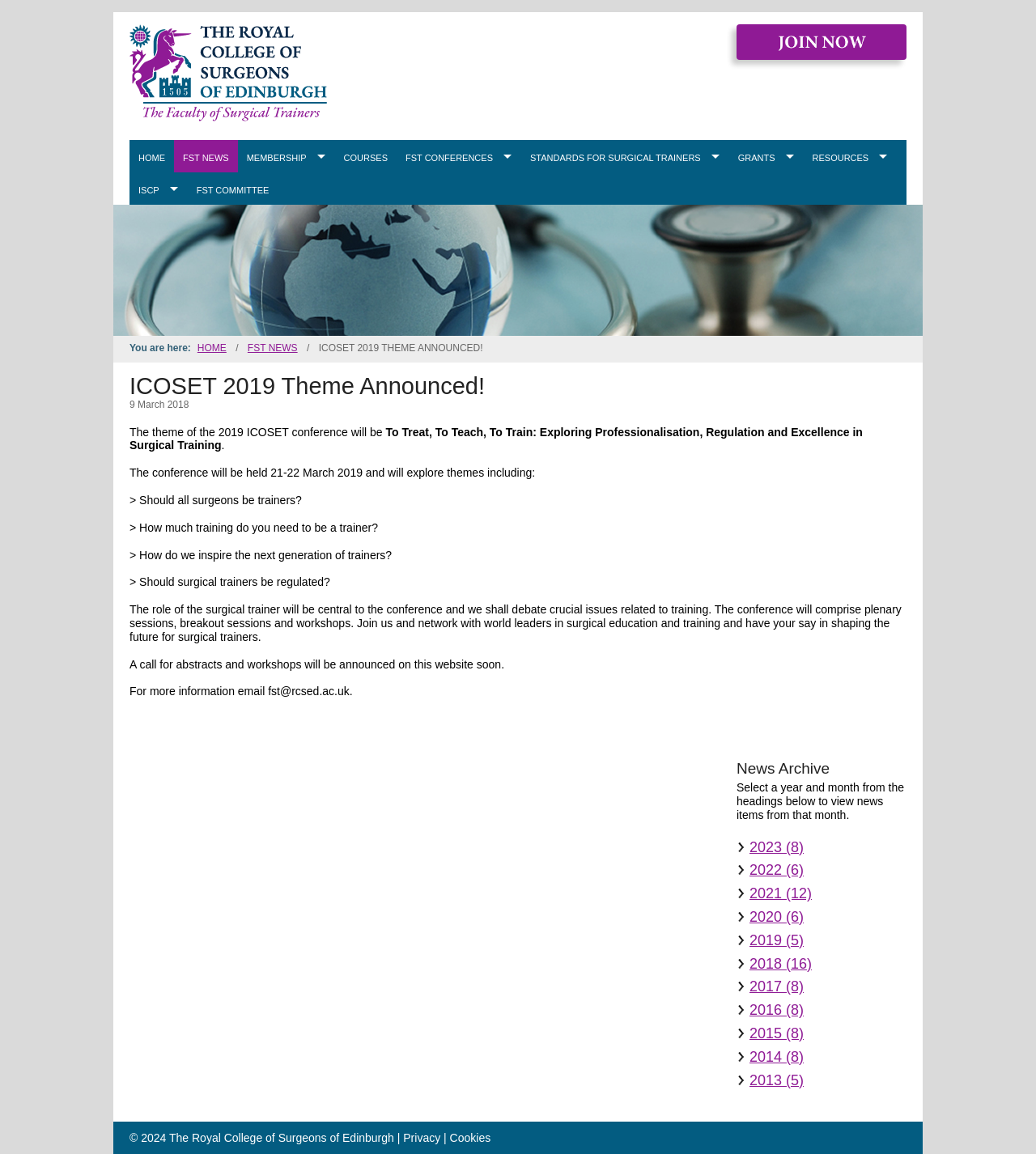Locate the bounding box coordinates of the element that needs to be clicked to carry out the instruction: "View the 'FST NEWS' page". The coordinates should be given as four float numbers ranging from 0 to 1, i.e., [left, top, right, bottom].

[0.168, 0.121, 0.229, 0.149]